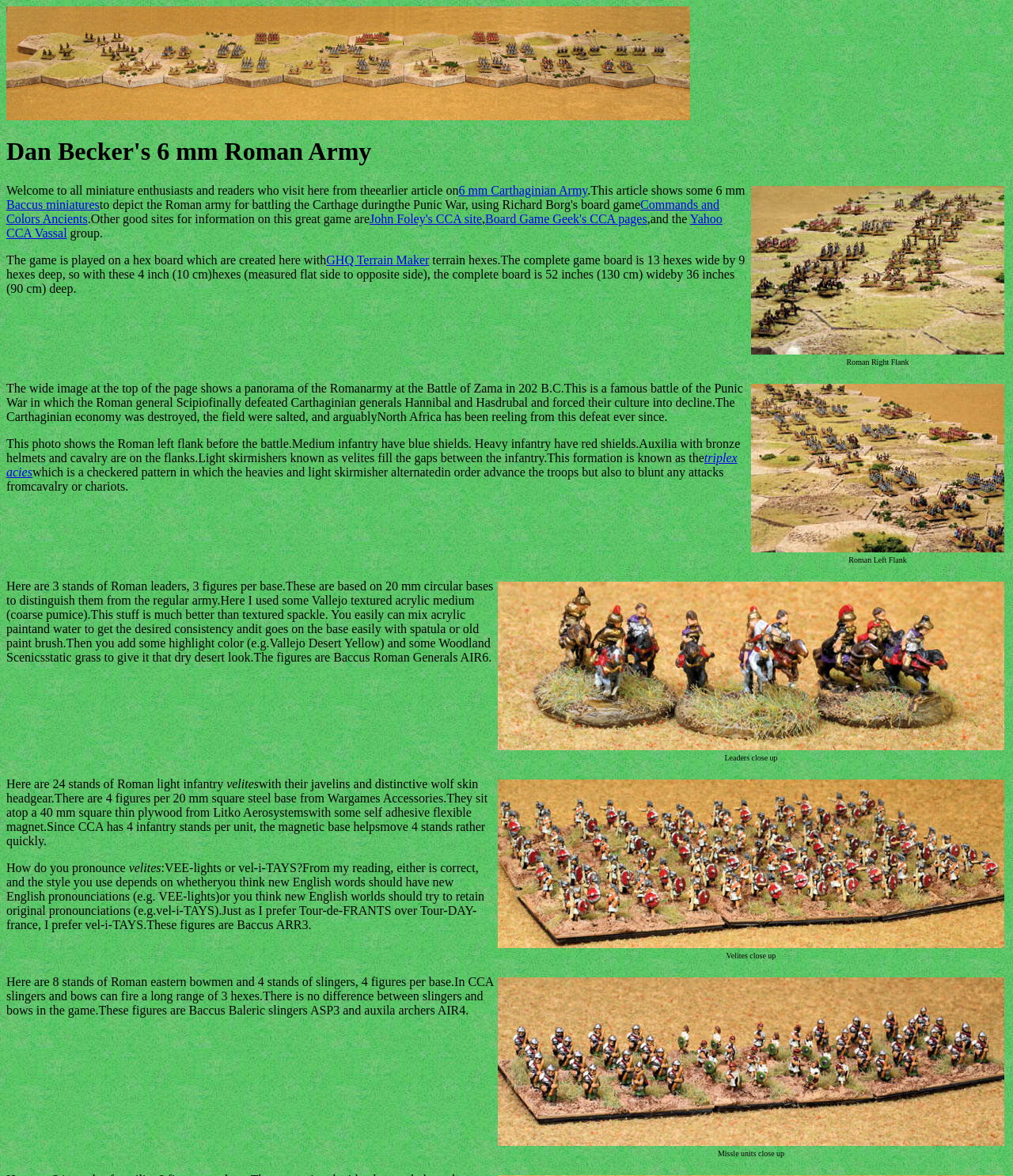Determine the primary headline of the webpage.

Dan Becker's 6 mm Roman Army